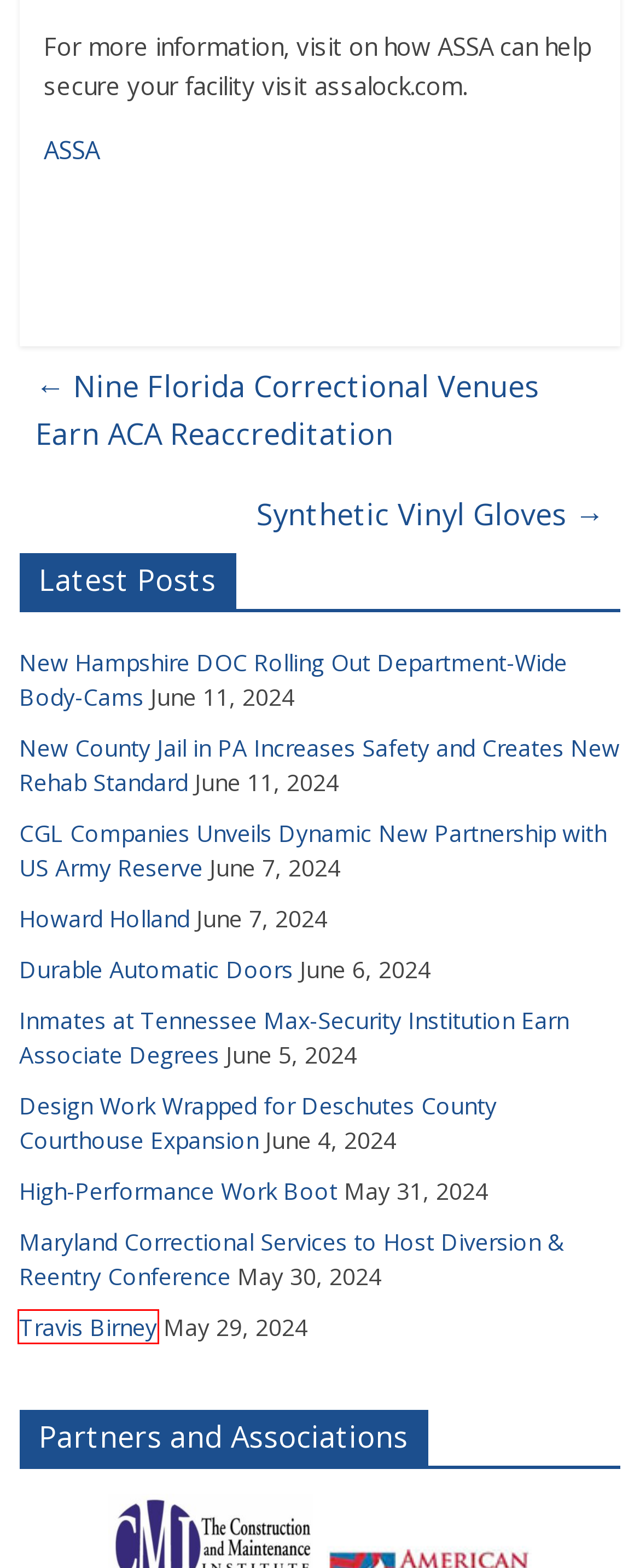You are given a screenshot of a webpage with a red bounding box around an element. Choose the most fitting webpage description for the page that appears after clicking the element within the red bounding box. Here are the candidates:
A. Maryland Correctional Services to Host Diversion & Reentry Conference - Correctional News
B. Design Work Wrapped for Deschutes County Courthouse Expansion - Correctional News
C. Durable Automatic Doors - Correctional News
D. High-Performance Work Boot - Correctional News
E. Nine Florida Correctional Venues Earn ACA Reaccreditation - Correctional News
F. New County Jail in PA Increases Safety and Creates New Rehab Standard - Correctional News
G. Howard Holland - Correctional News
H. Travis Birney - Correctional News

H